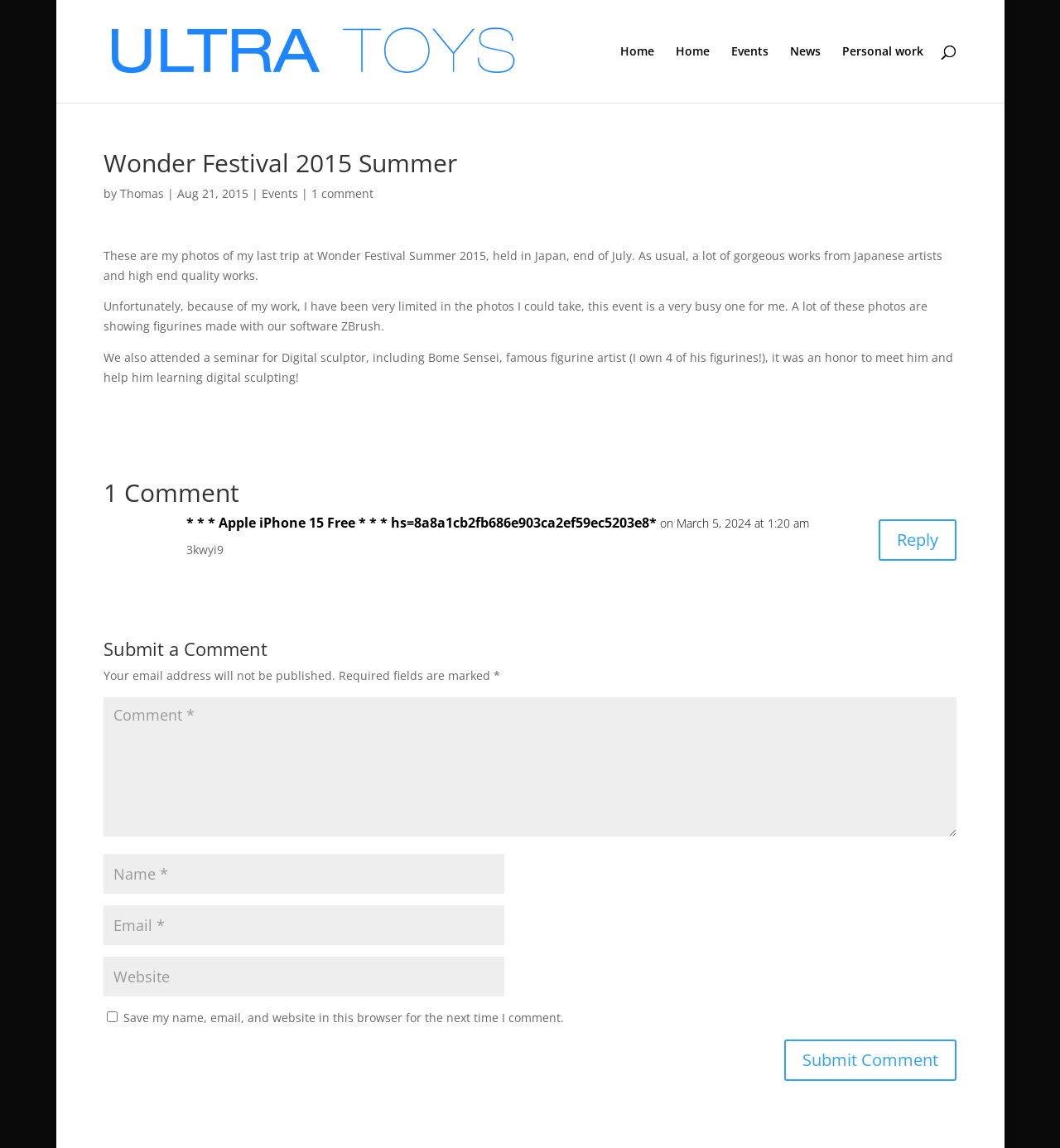Please locate the bounding box coordinates of the element that should be clicked to complete the given instruction: "submit a comment".

[0.74, 0.905, 0.903, 0.941]